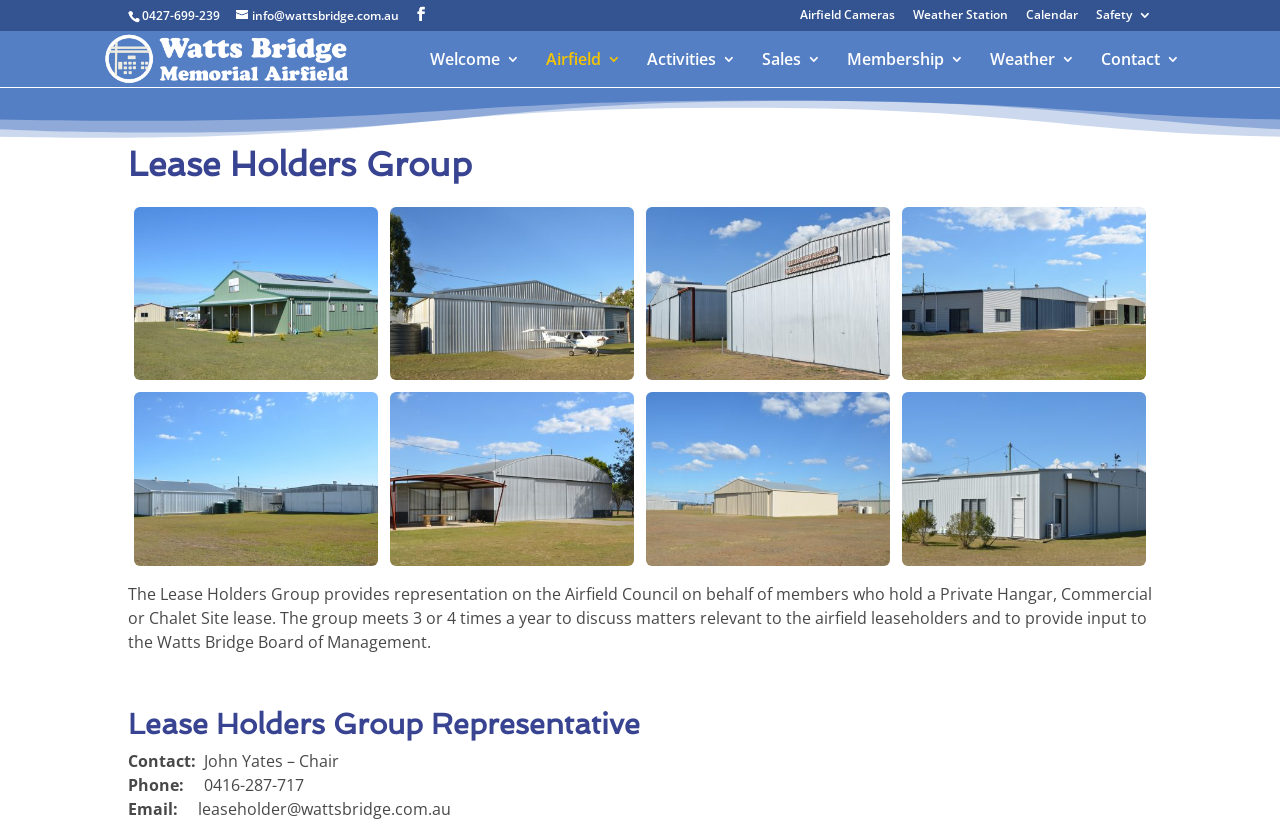Given the description of the UI element: "Airfield Cameras", predict the bounding box coordinates in the form of [left, top, right, bottom], with each value being a float between 0 and 1.

[0.625, 0.011, 0.699, 0.036]